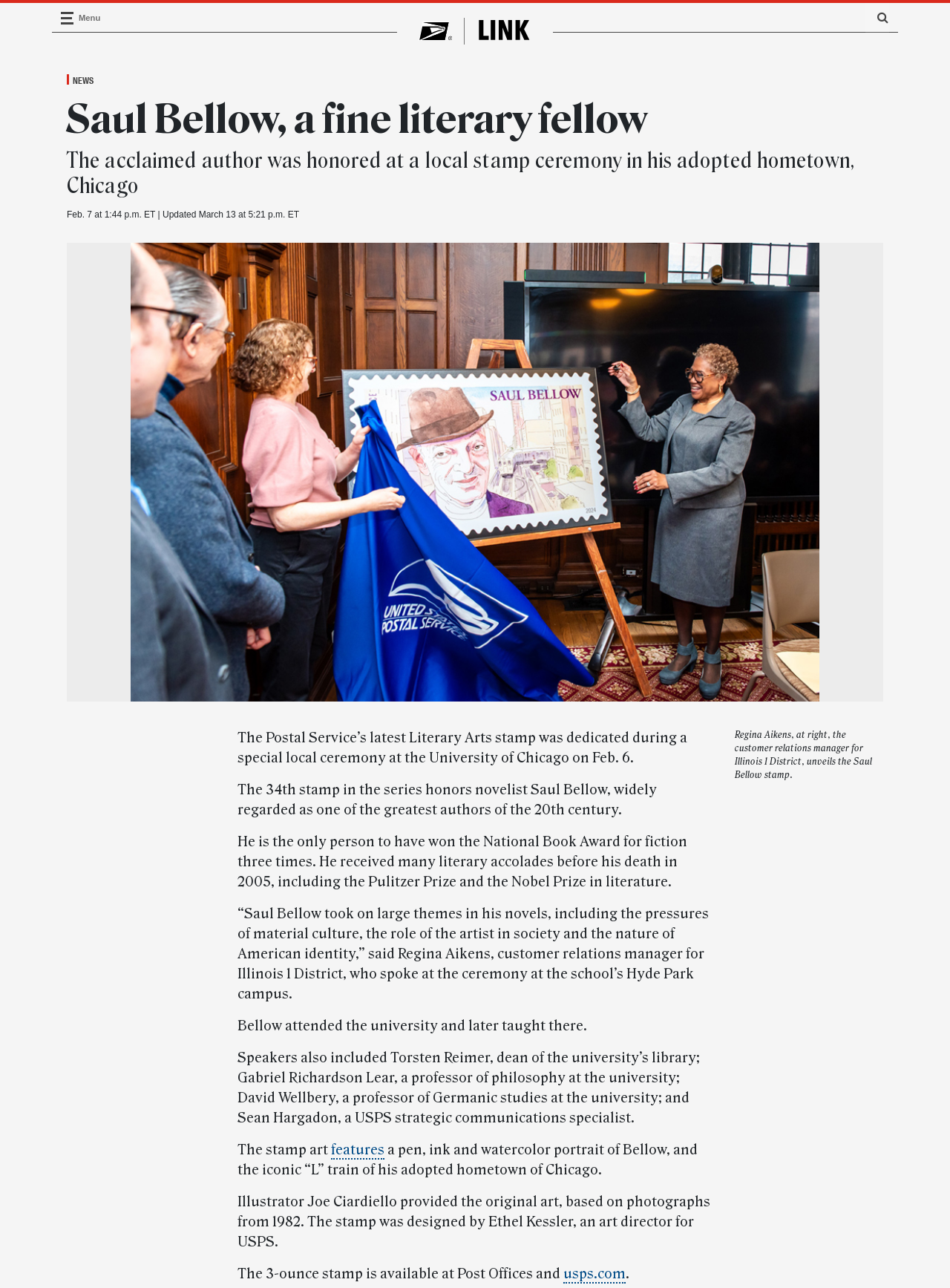Provide a single word or phrase to answer the given question: 
What is the weight of the stamp?

3-ounce